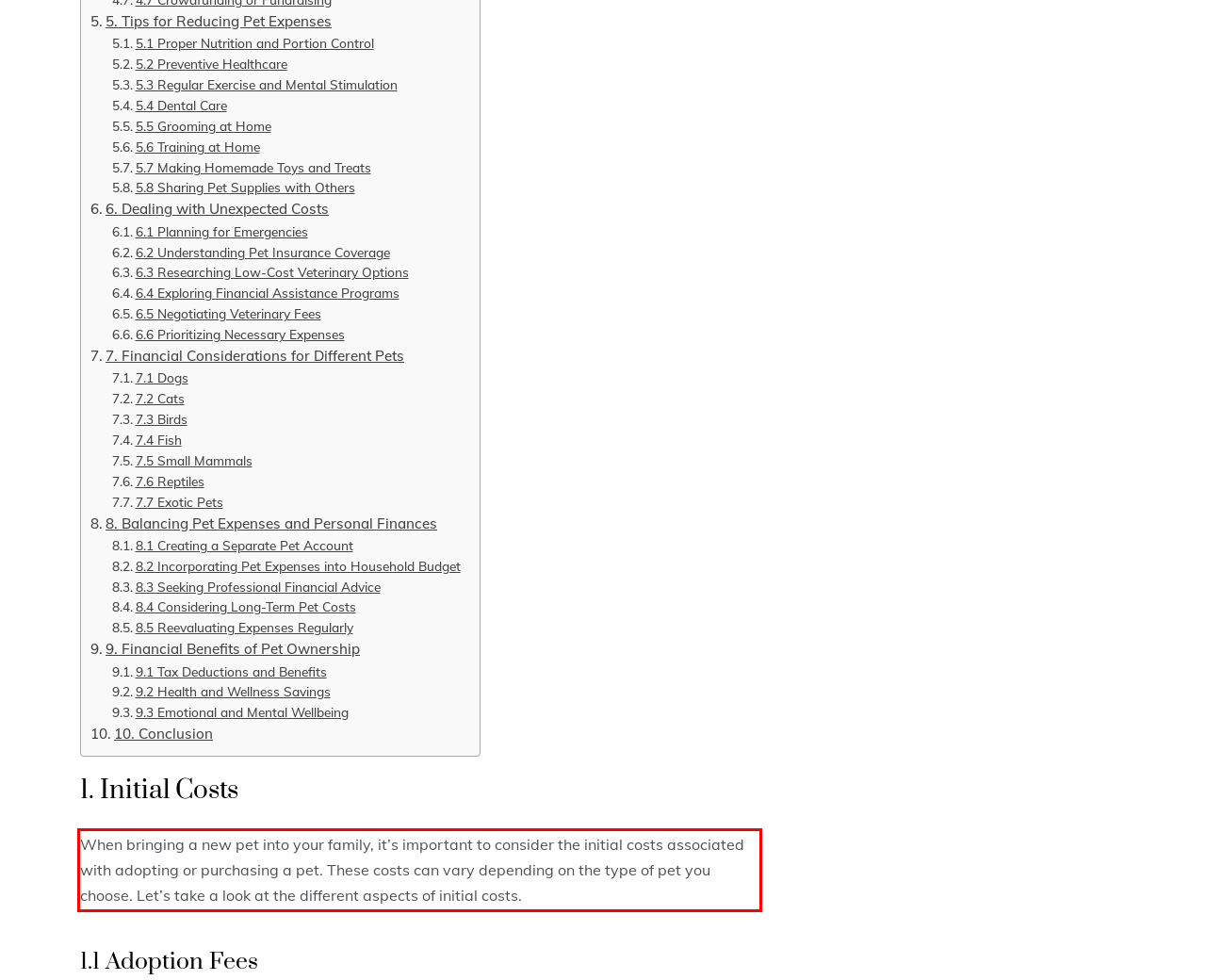Using OCR, extract the text content found within the red bounding box in the given webpage screenshot.

When bringing a new pet into your family, it’s important to consider the initial costs associated with adopting or purchasing a pet. These costs can vary depending on the type of pet you choose. Let’s take a look at the different aspects of initial costs.